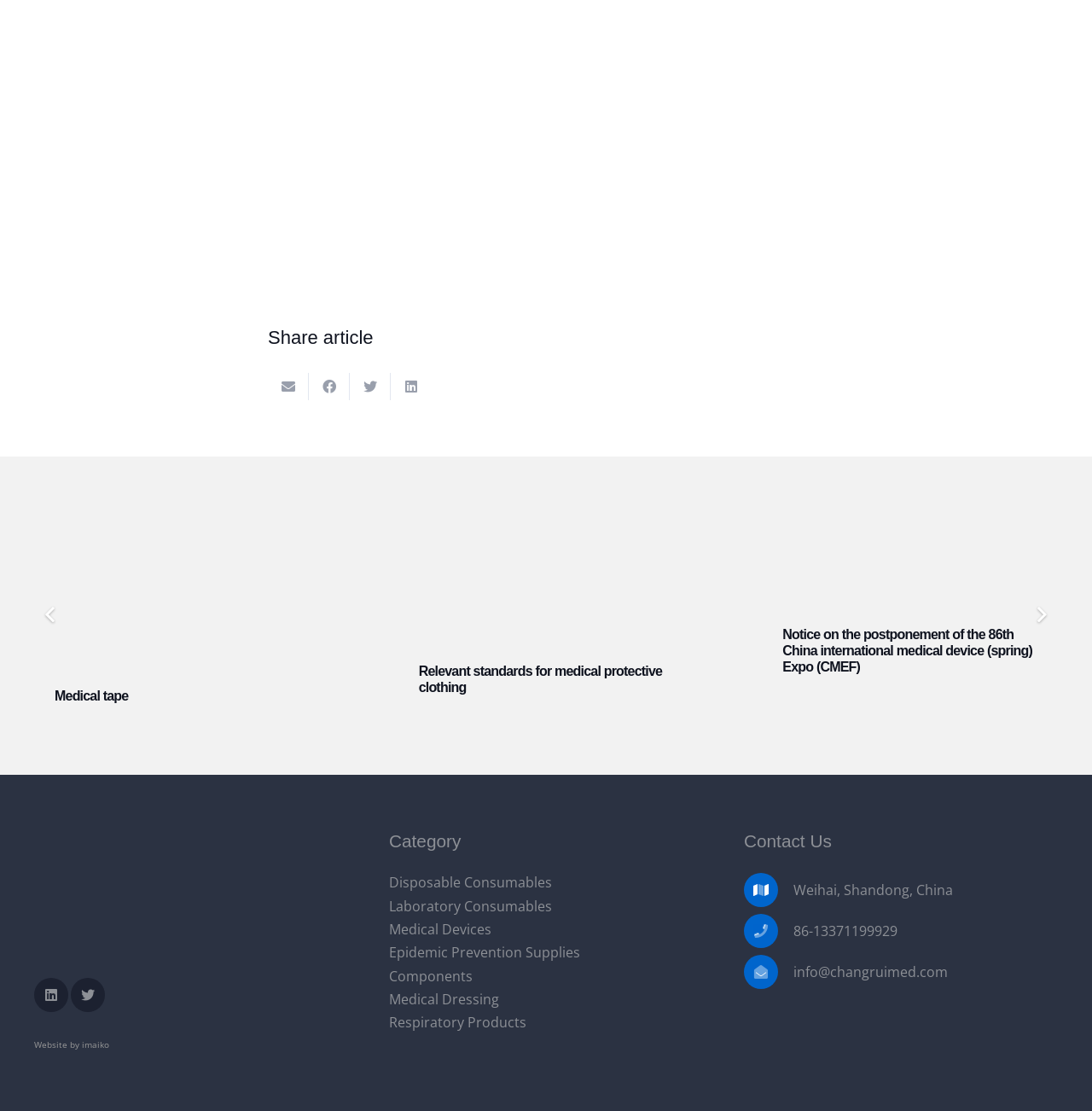Locate the bounding box coordinates of the region to be clicked to comply with the following instruction: "Read about medical tape". The coordinates must be four float numbers between 0 and 1, in the form [left, top, right, bottom].

[0.05, 0.46, 0.283, 0.613]